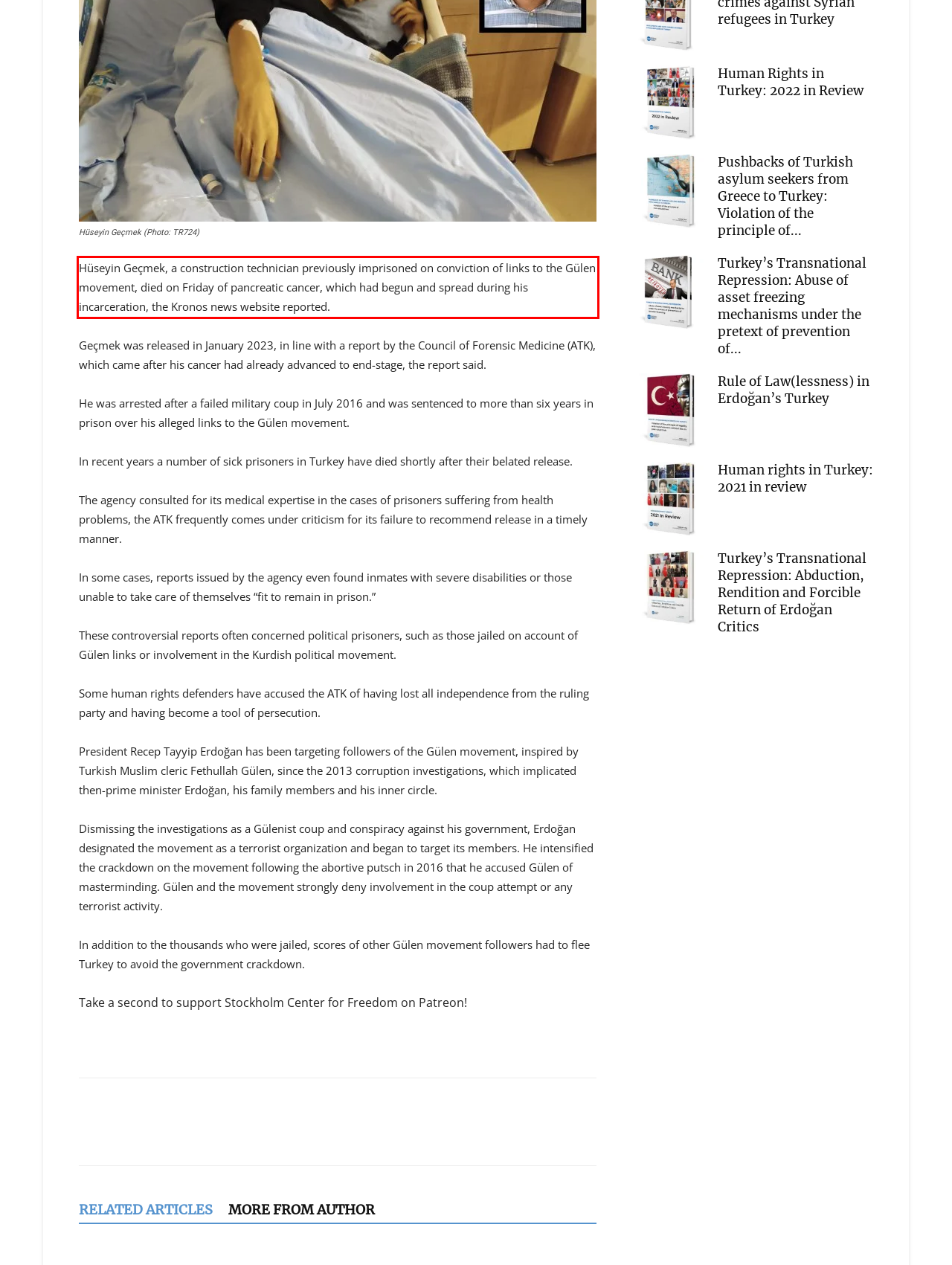You have a screenshot with a red rectangle around a UI element. Recognize and extract the text within this red bounding box using OCR.

Hüseyin Geçmek, a construction technician previously imprisoned on conviction of links to the Gülen movement, died on Friday of pancreatic cancer, which had begun and spread during his incarceration, the Kronos news website reported.